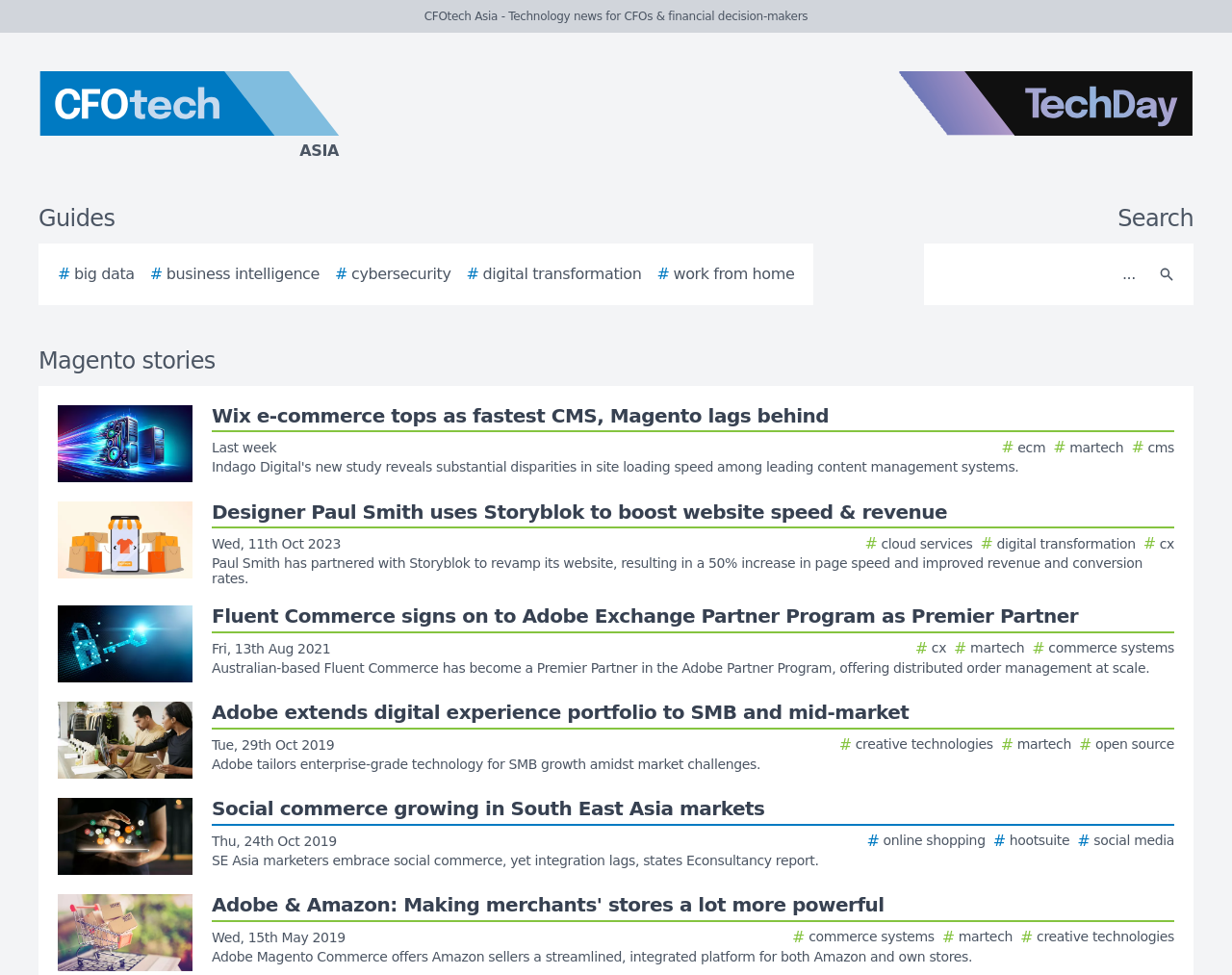Is there a search function on the page?
Provide a detailed and well-explained answer to the question.

I found a textbox and a button with the text 'Search' near the top of the page, indicating that there is a search function available.